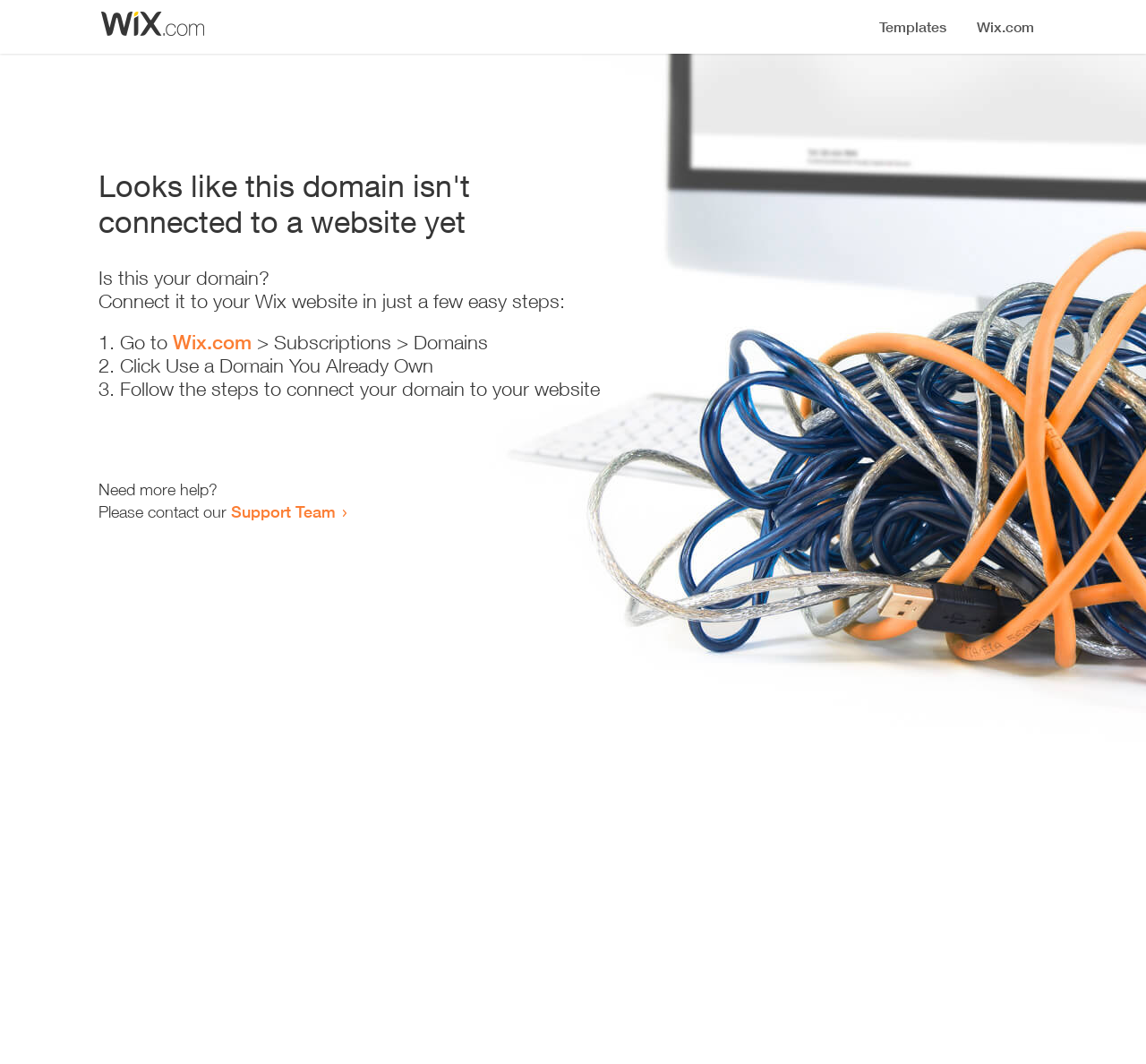Use the information in the screenshot to answer the question comprehensively: What is the current status of the domain?

The webpage indicates that the domain is not connected to a website yet, as stated in the heading 'Looks like this domain isn't connected to a website yet'.